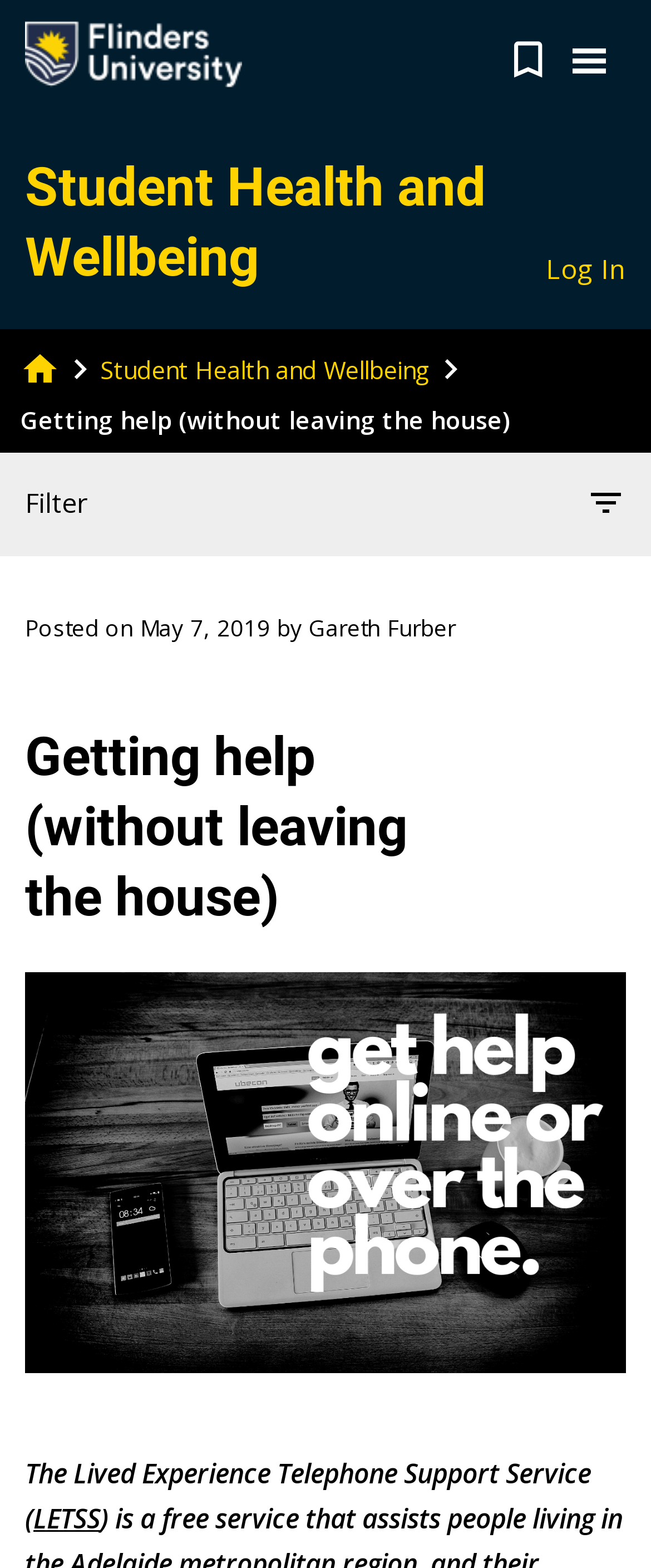Please determine the bounding box coordinates for the element that should be clicked to follow these instructions: "Toggle navigation".

[0.859, 0.02, 0.962, 0.056]